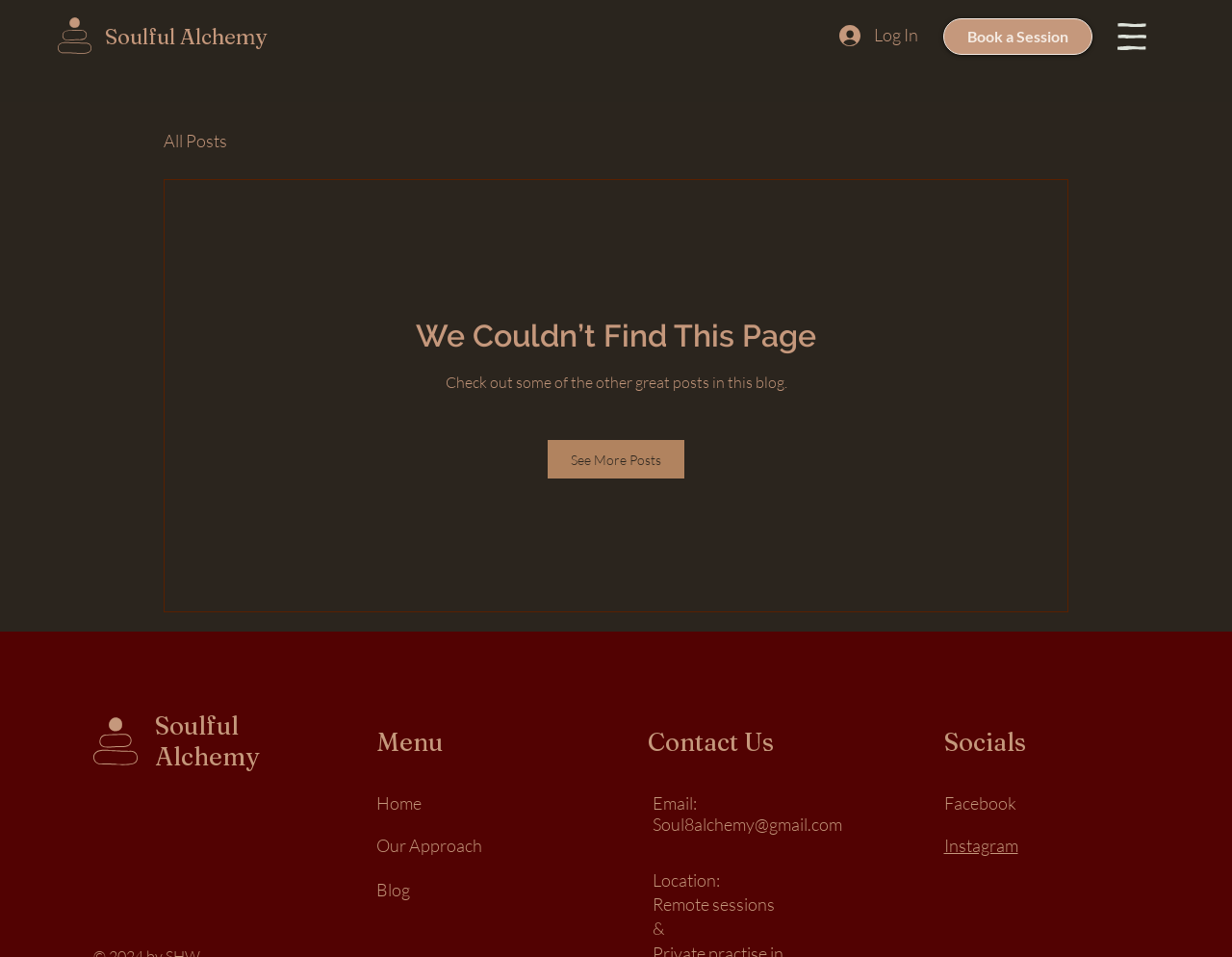Explain in detail what you observe on this webpage.

This webpage is titled "Post | Soulful Alchemy" and has a navigation menu at the top with links to "Homepage", "Soulful Alchemy", "Book a Session", and a button to "Log In". There is also a button to "Open site navigation" on the top right corner.

Below the navigation menu, there is a main section that takes up most of the page. Within this section, there is a navigation menu on the left side with a link to "All Posts" under the category "blog". 

In the center of the page, there is a prominent message stating "We Couldn’t Find This Page" and a suggestion to "Check out some of the other great posts in this blog." Below this message, there is a link to "See More Posts".

On the bottom left corner of the page, there are links to "Homepage" and "Soulful Alchemy" again, followed by a menu with links to "Home", "Our Approach", "Blog", and "Contact Us". There is also contact information, including an email address and a note about remote sessions. 

On the bottom right corner, there are links to social media platforms, including Facebook and Instagram. Throughout the page, there are several images, including icons for the navigation menu and social media links.